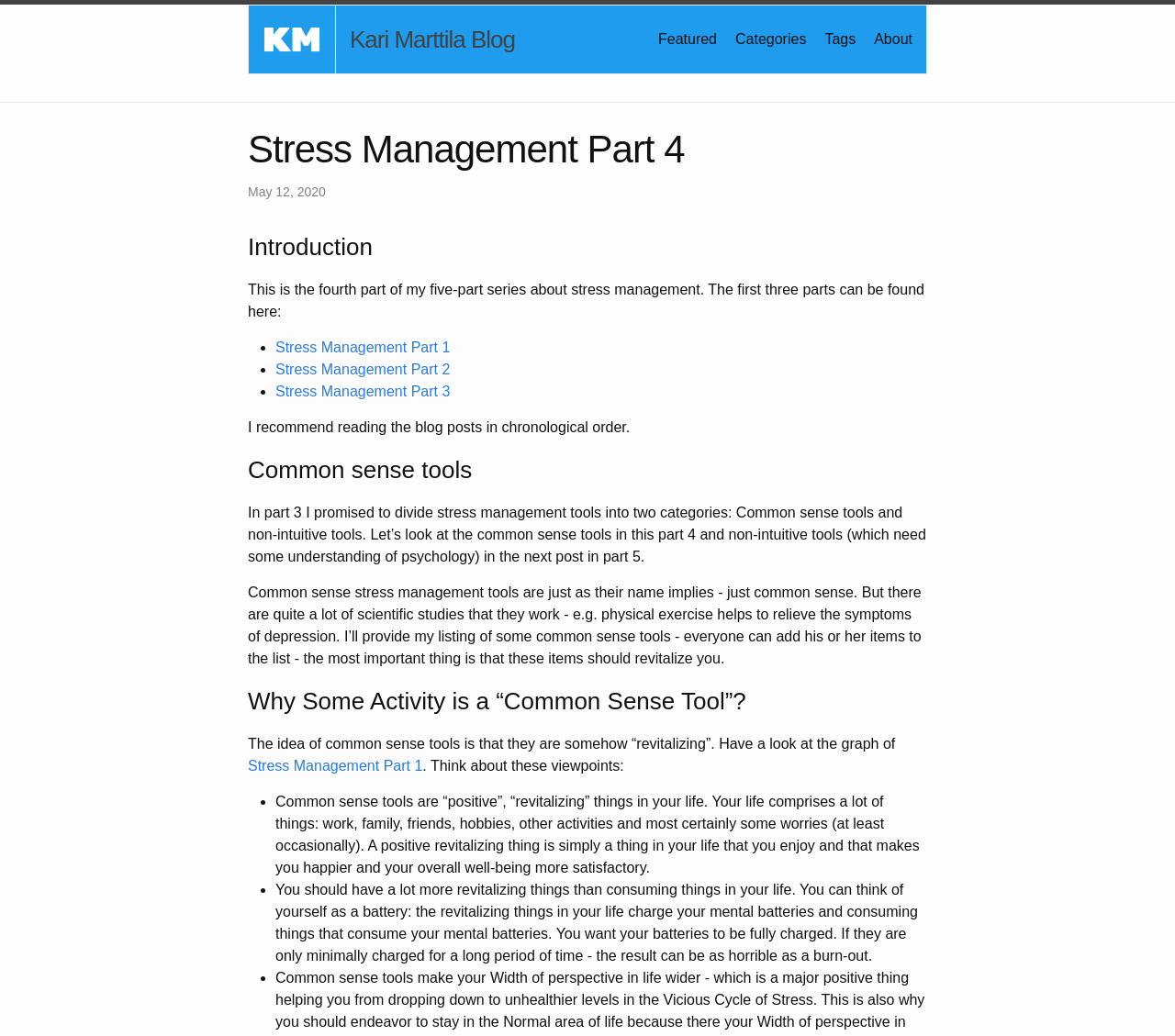What are the categories listed in the top navigation menu?
Please interpret the details in the image and answer the question thoroughly.

I determined the categories listed in the top navigation menu by looking at the links located in the gridcell element with the text 'Kari Marttila Blog' which is located at the top of the webpage.